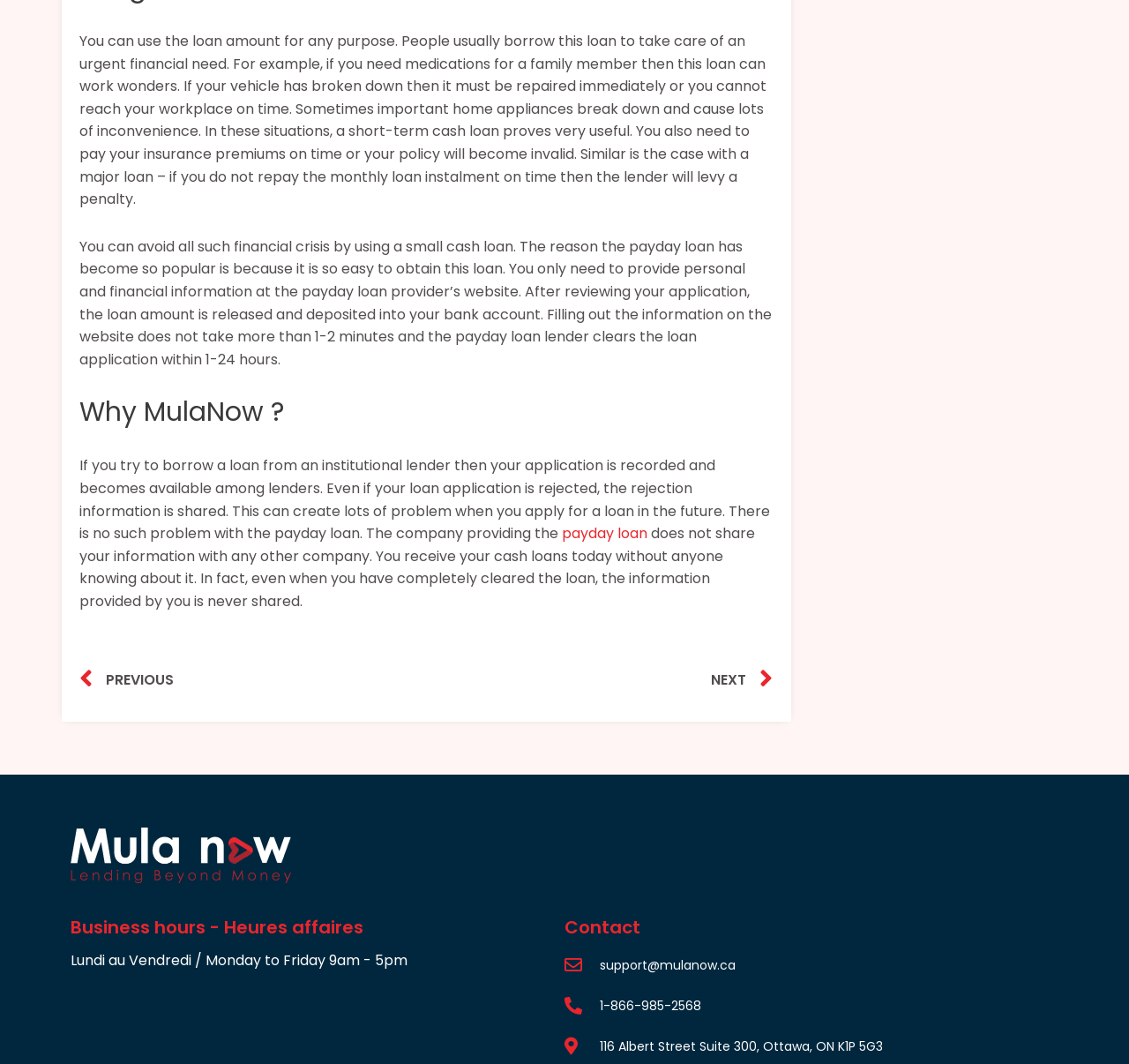How long does it take to fill out the loan application?
Kindly offer a detailed explanation using the data available in the image.

According to the text, filling out the information on the website does not take more than 1-2 minutes.